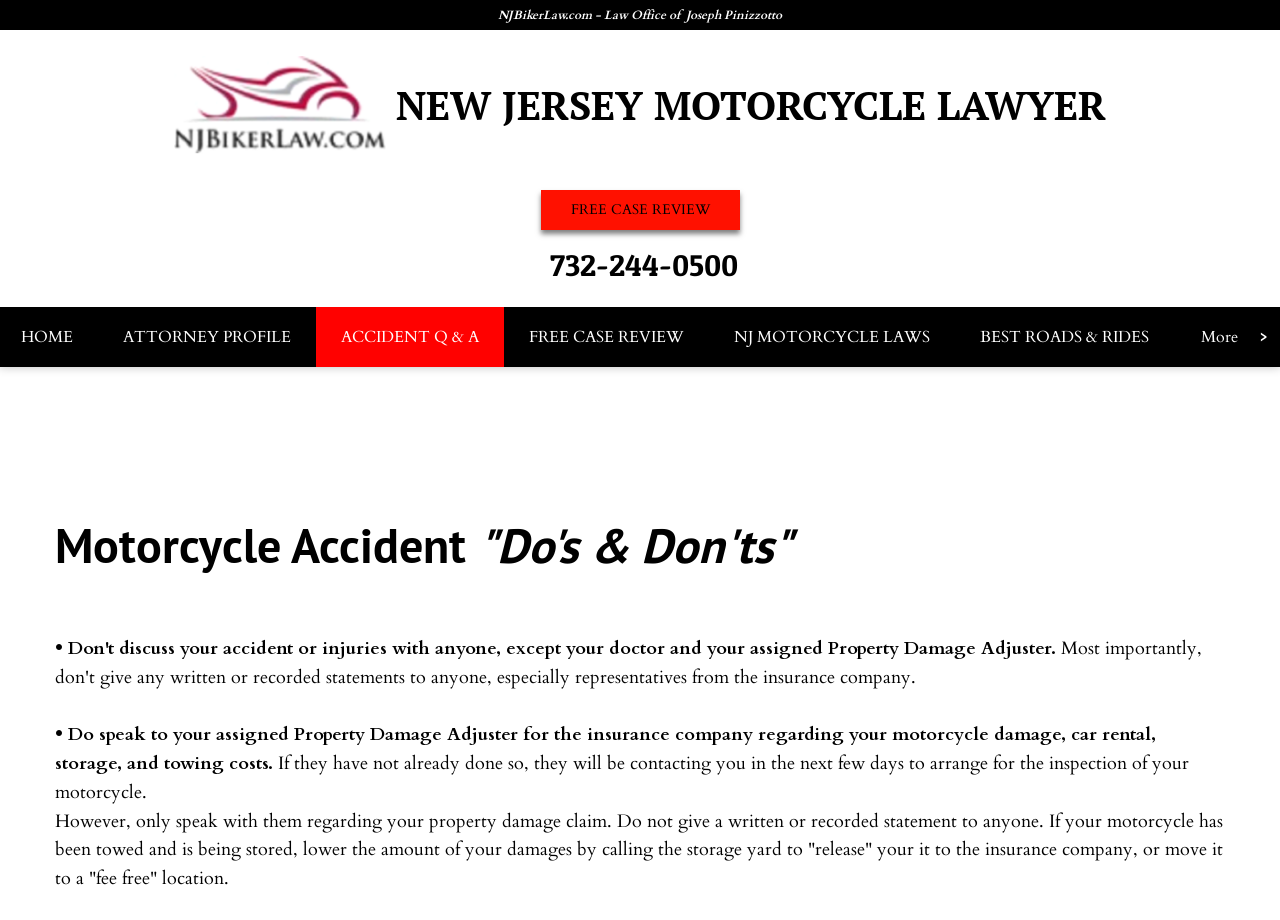What is the phone number for a free case review?
Please give a detailed and elaborate answer to the question based on the image.

I found the phone number by looking at the link 'Phone Number' which has a child element 'StaticText' containing the phone number '732-244-0500'.